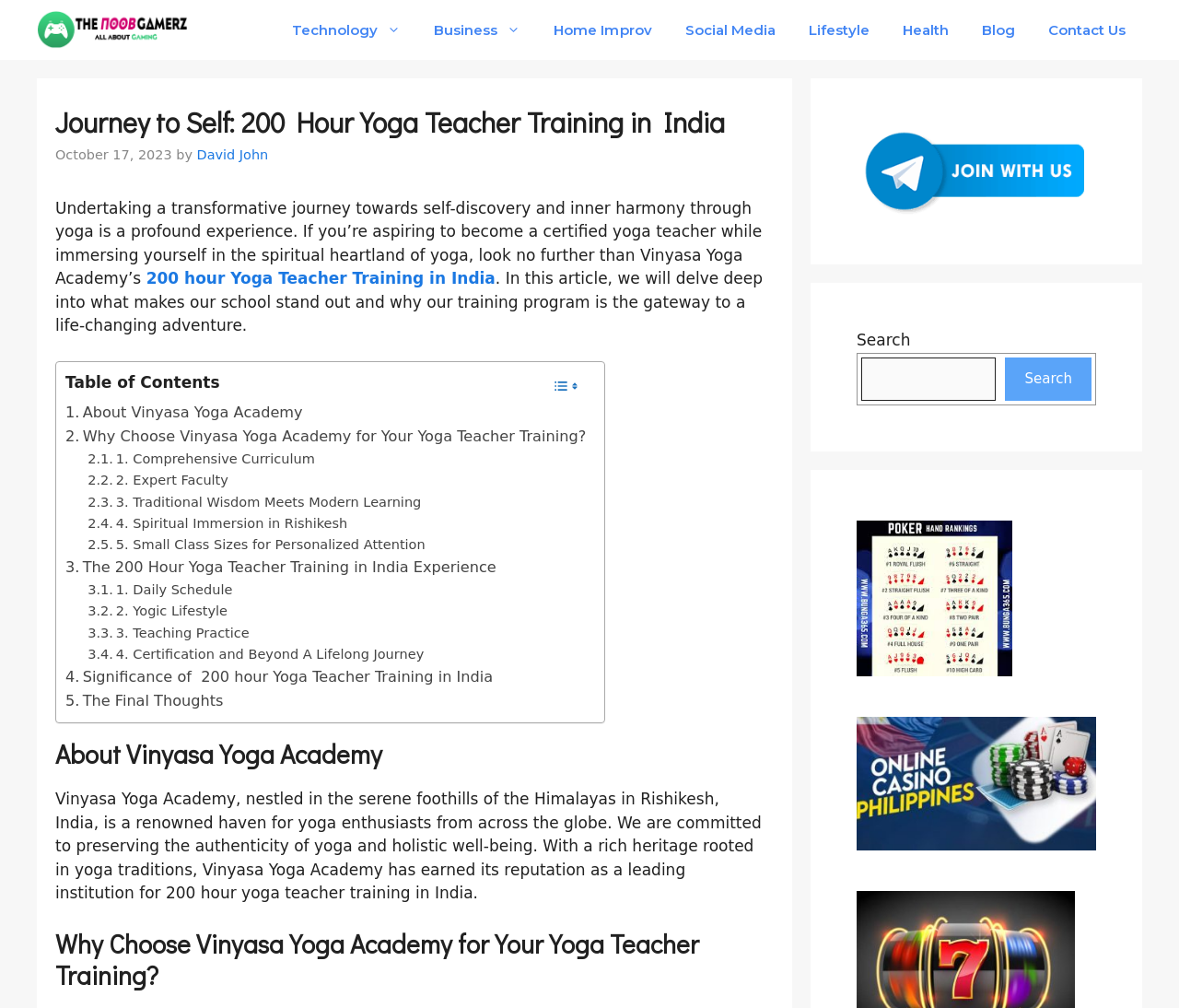Determine the bounding box coordinates of the area to click in order to meet this instruction: "Click on '200 hour Yoga Teacher Training in India'".

[0.124, 0.267, 0.42, 0.286]